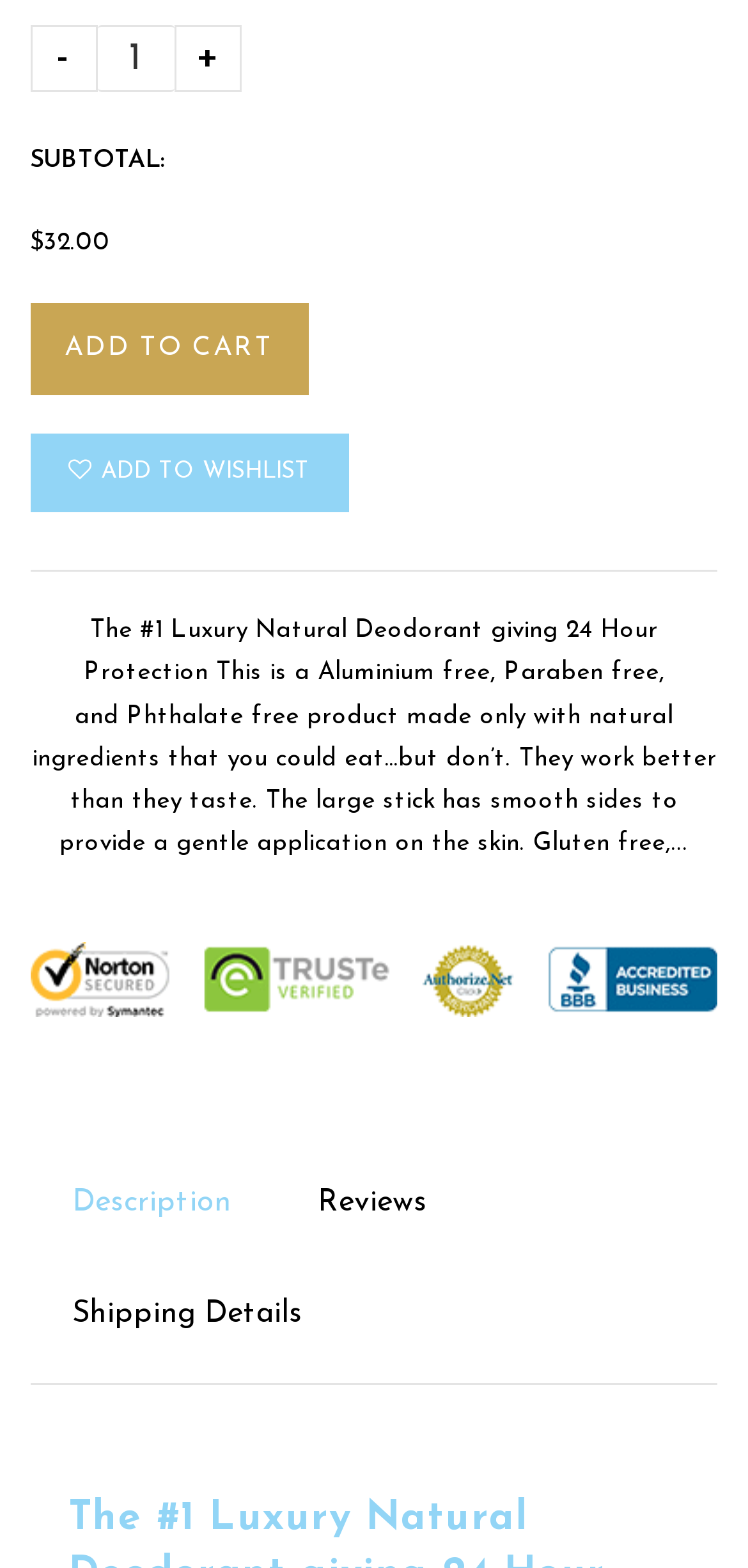For the given element description Shipping details, determine the bounding box coordinates of the UI element. The coordinates should follow the format (top-left x, top-left y, bottom-right x, bottom-right y) and be within the range of 0 to 1.

[0.04, 0.802, 0.46, 0.873]